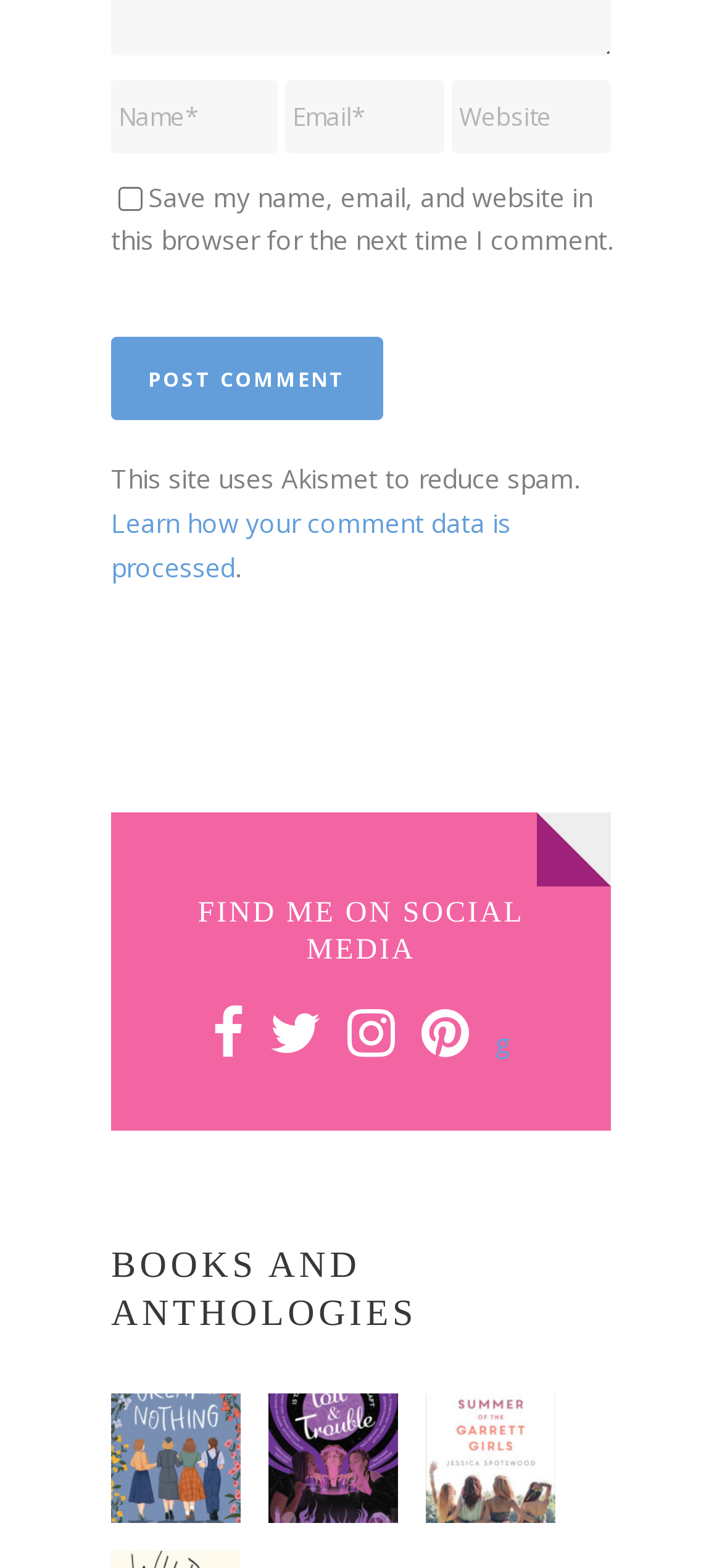Find and specify the bounding box coordinates that correspond to the clickable region for the instruction: "Check the save my name checkbox".

[0.164, 0.12, 0.197, 0.135]